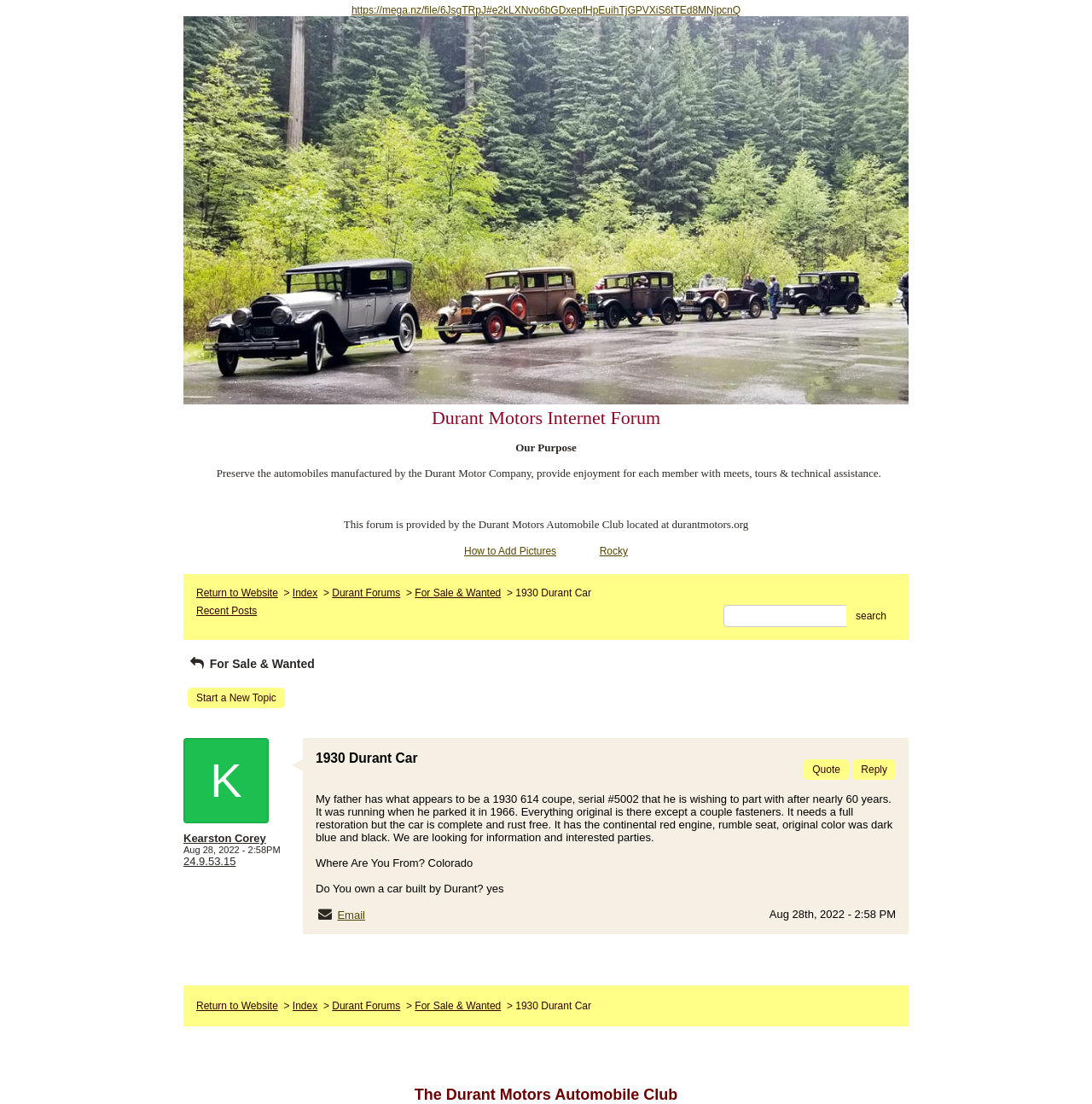Find the bounding box coordinates for the UI element that matches this description: "For Sale & Wanted".

[0.38, 0.532, 0.459, 0.543]